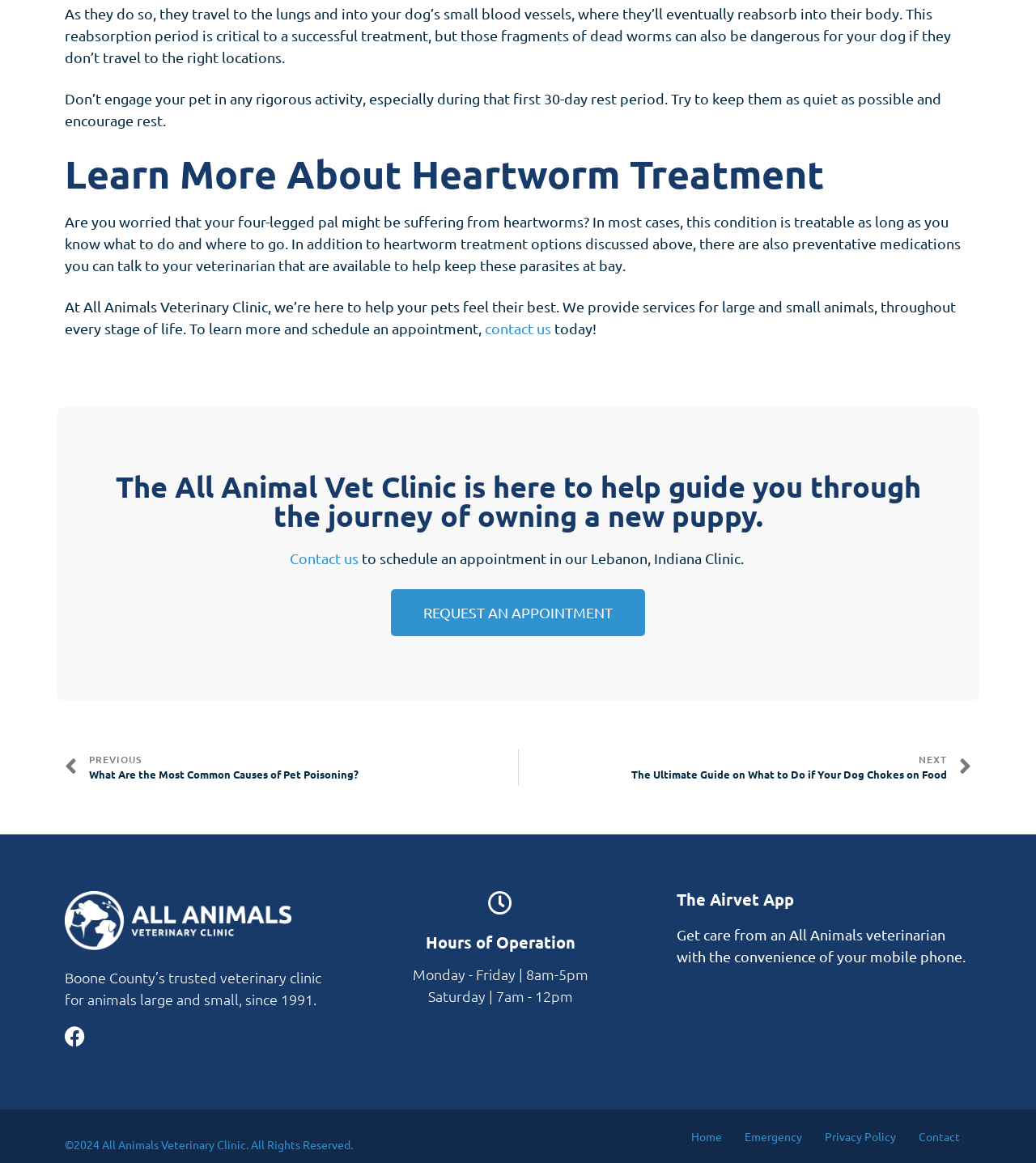Locate the bounding box coordinates of the element I should click to achieve the following instruction: "Contact us".

[0.468, 0.275, 0.532, 0.289]